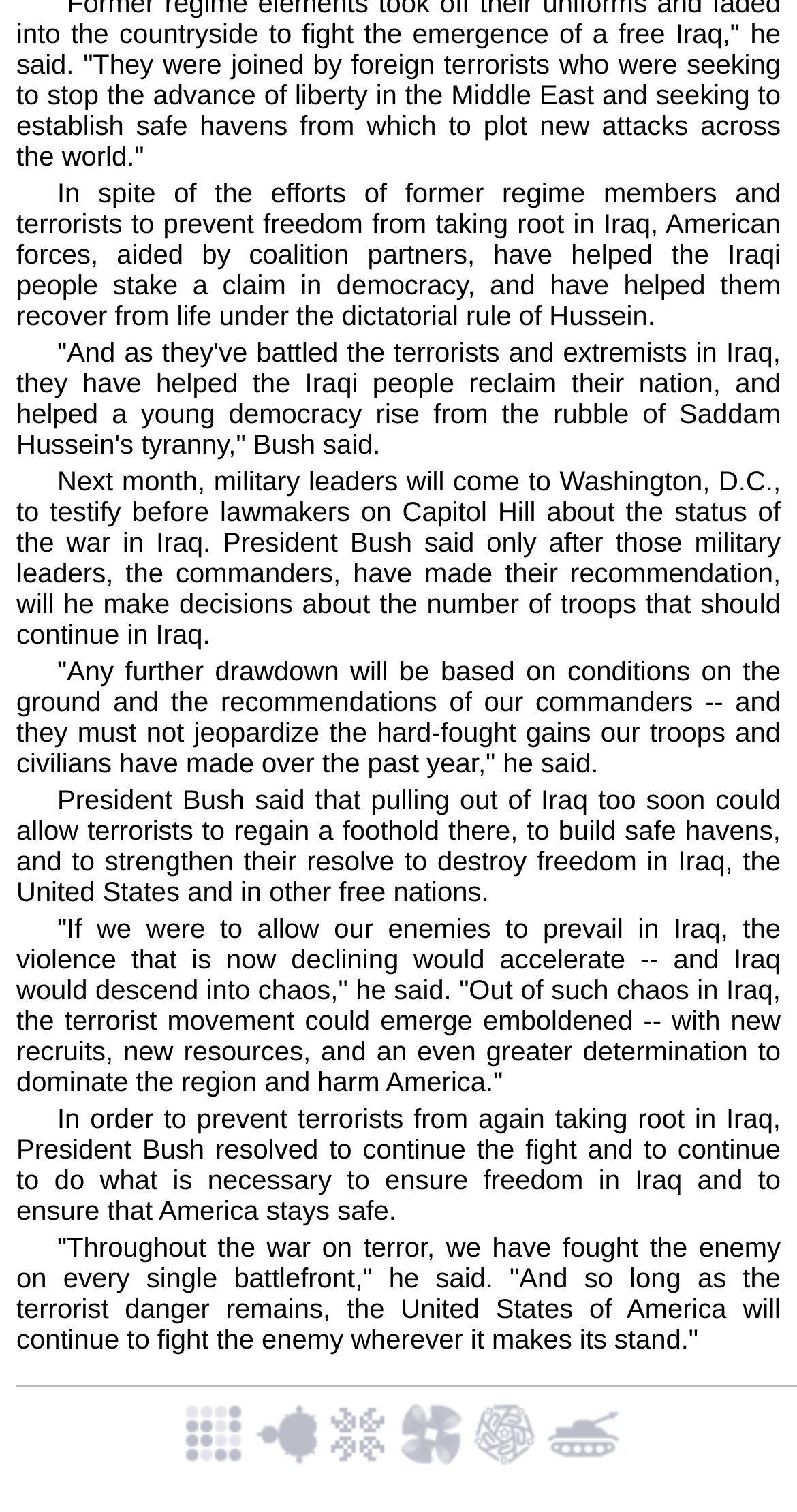Using the element description provided, determine the bounding box coordinates in the format (top-left x, top-left y, bottom-right x, bottom-right y). Ensure that all values are floating point numbers between 0 and 1. Element description: title="All Stories"

[0.683, 0.953, 0.837, 0.973]